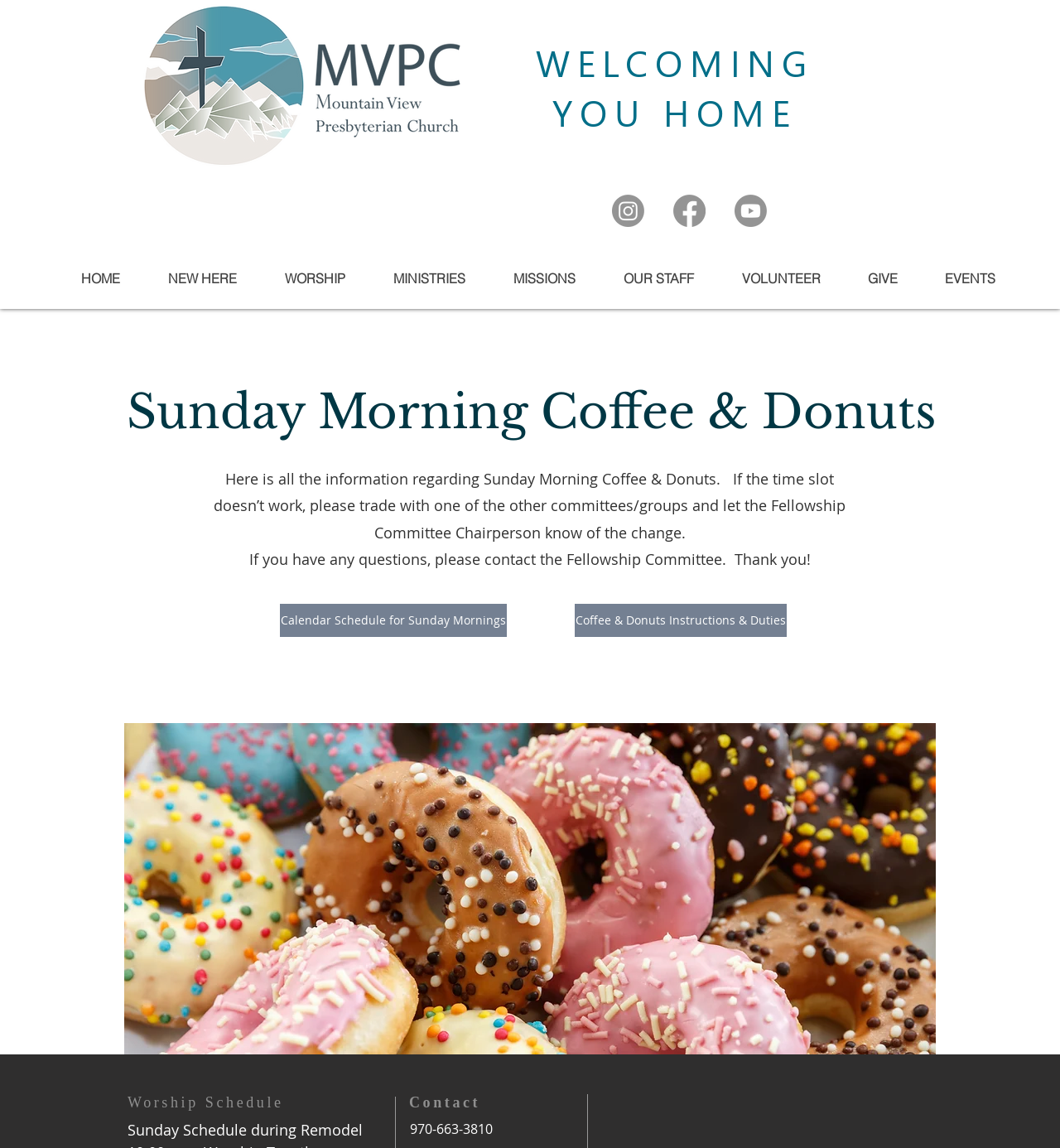What is the schedule for Sunday mornings during remodel?
From the image, respond using a single word or phrase.

Sunday Schedule during Remodel